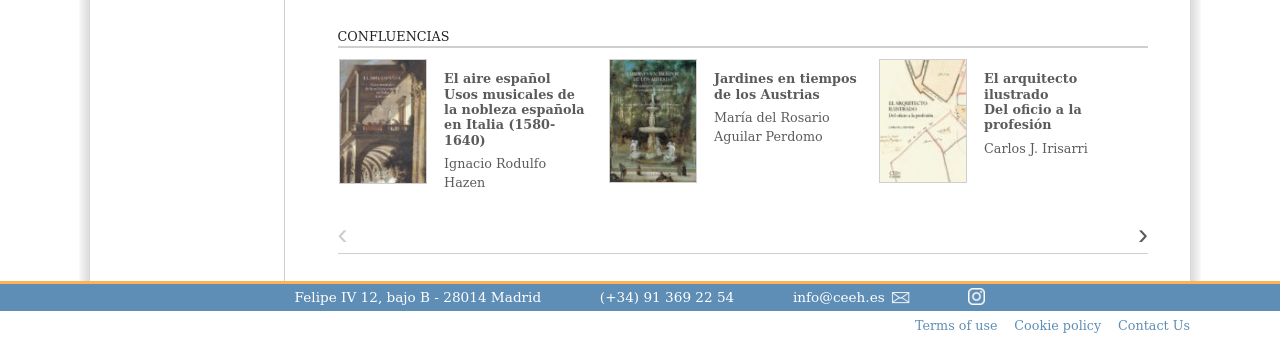What is the phone number of the contact?
Provide an in-depth answer to the question, covering all aspects.

I found the phone number by looking at the StaticText element with the text '(+34) 91 369 22 54' which is located next to the address.